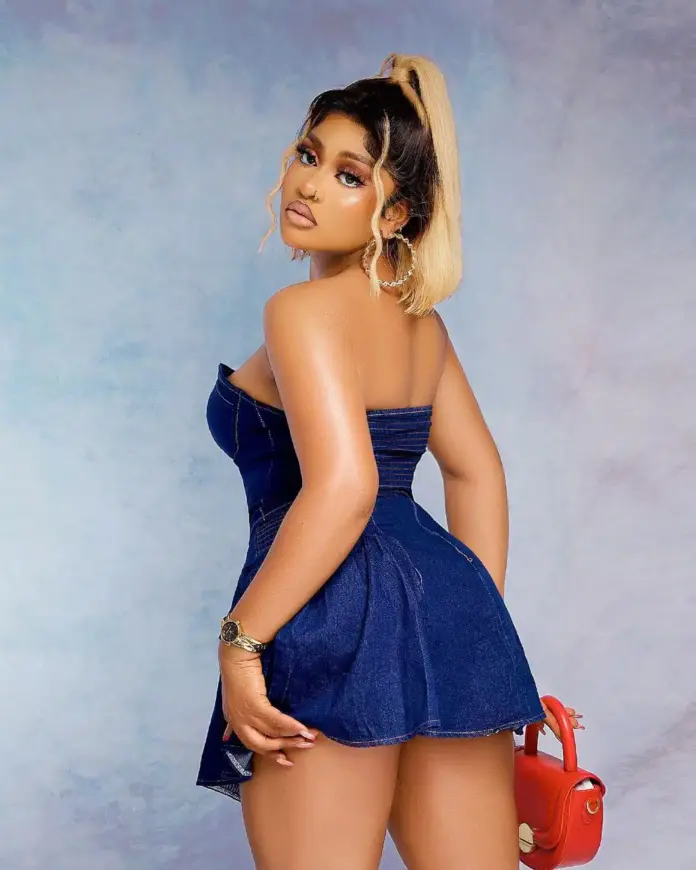Refer to the screenshot and answer the following question in detail:
What color is the handbag?

In her hand, Phyna holds a small red handbag that adds a vibrant pop of color to the ensemble, creating a striking contrast with her denim outfit.